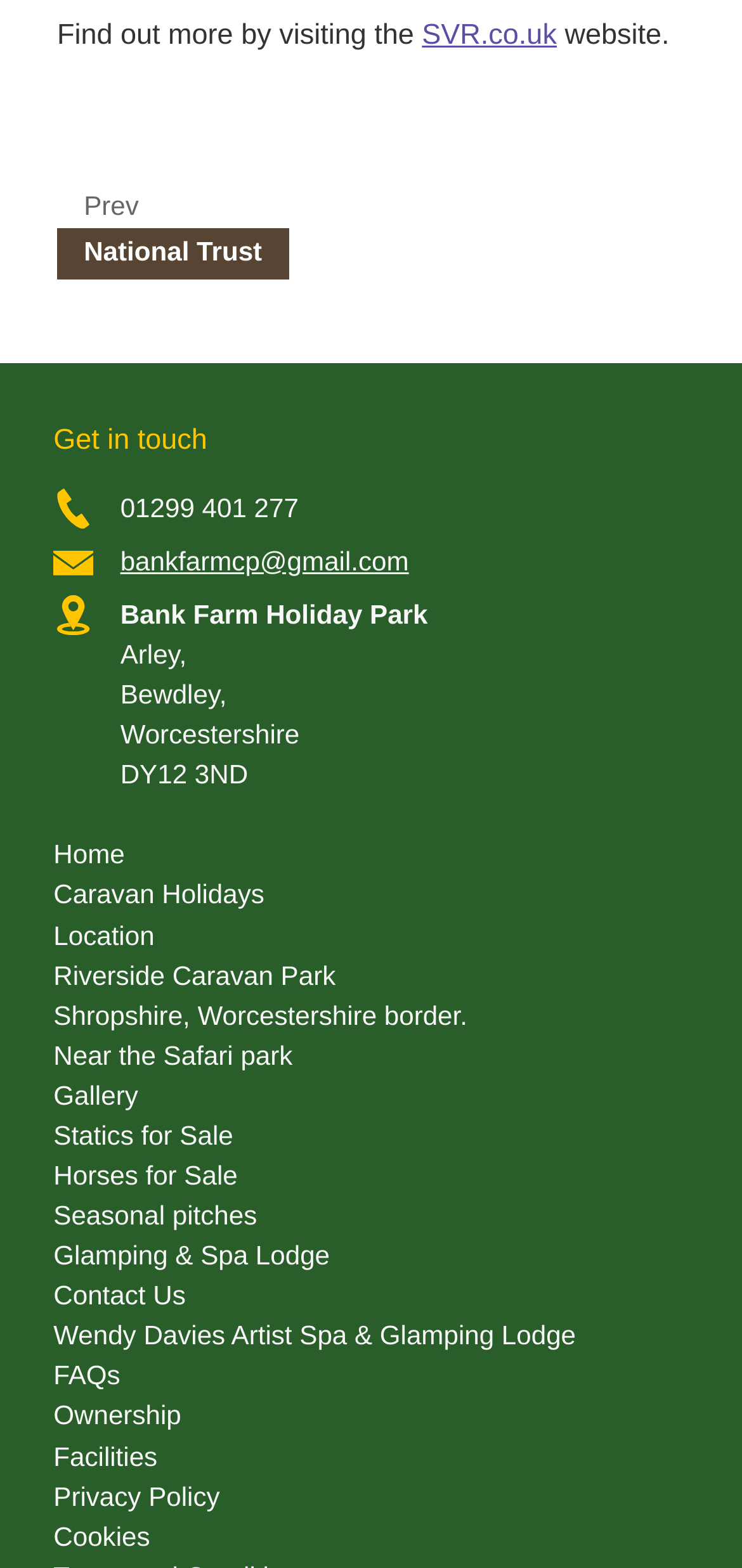Pinpoint the bounding box coordinates for the area that should be clicked to perform the following instruction: "Go to the Home page".

[0.072, 0.533, 0.928, 0.558]